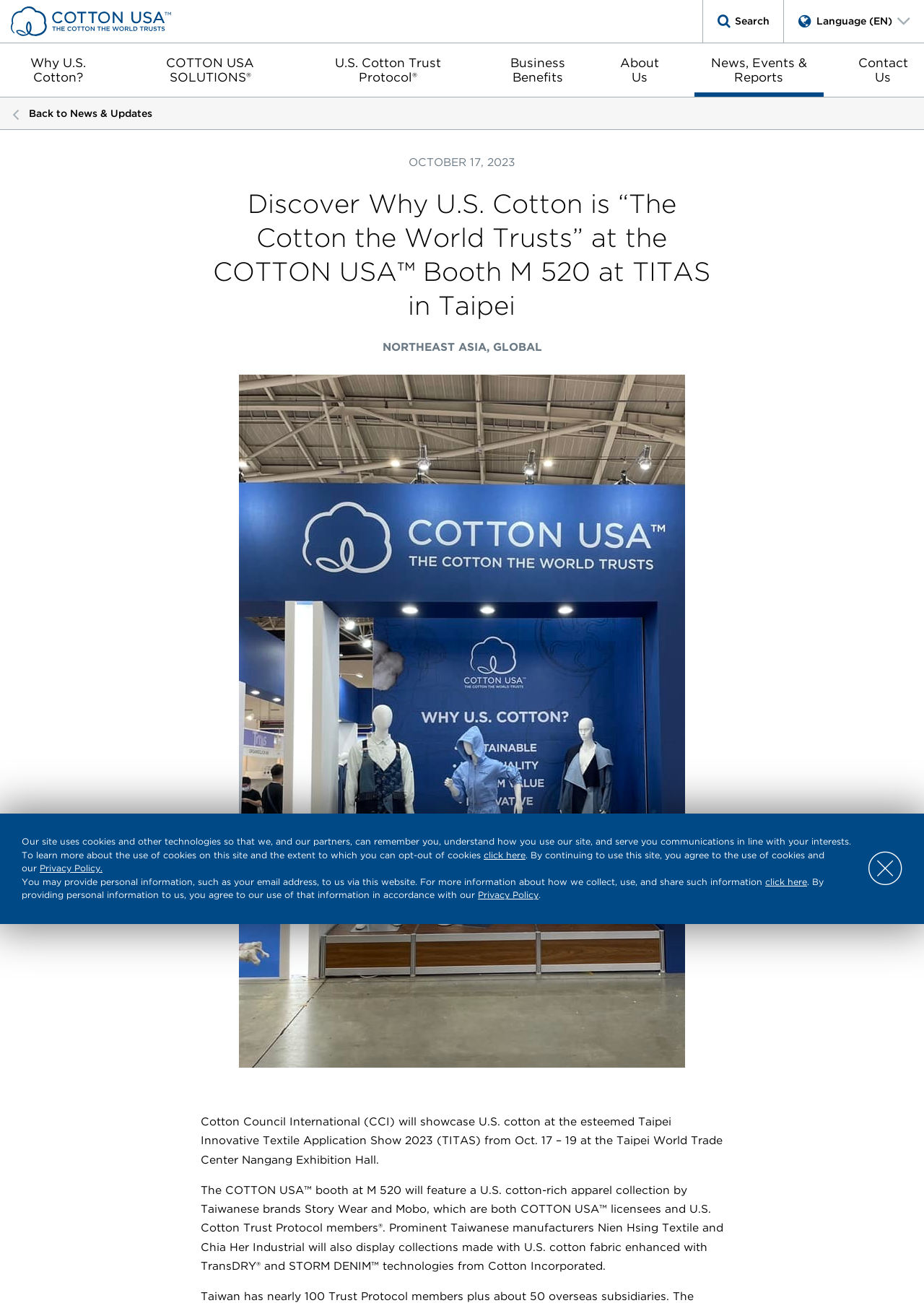Provide a single word or phrase to answer the given question: 
What is the name of the event where U.S. cotton will be showcased?

TITAS